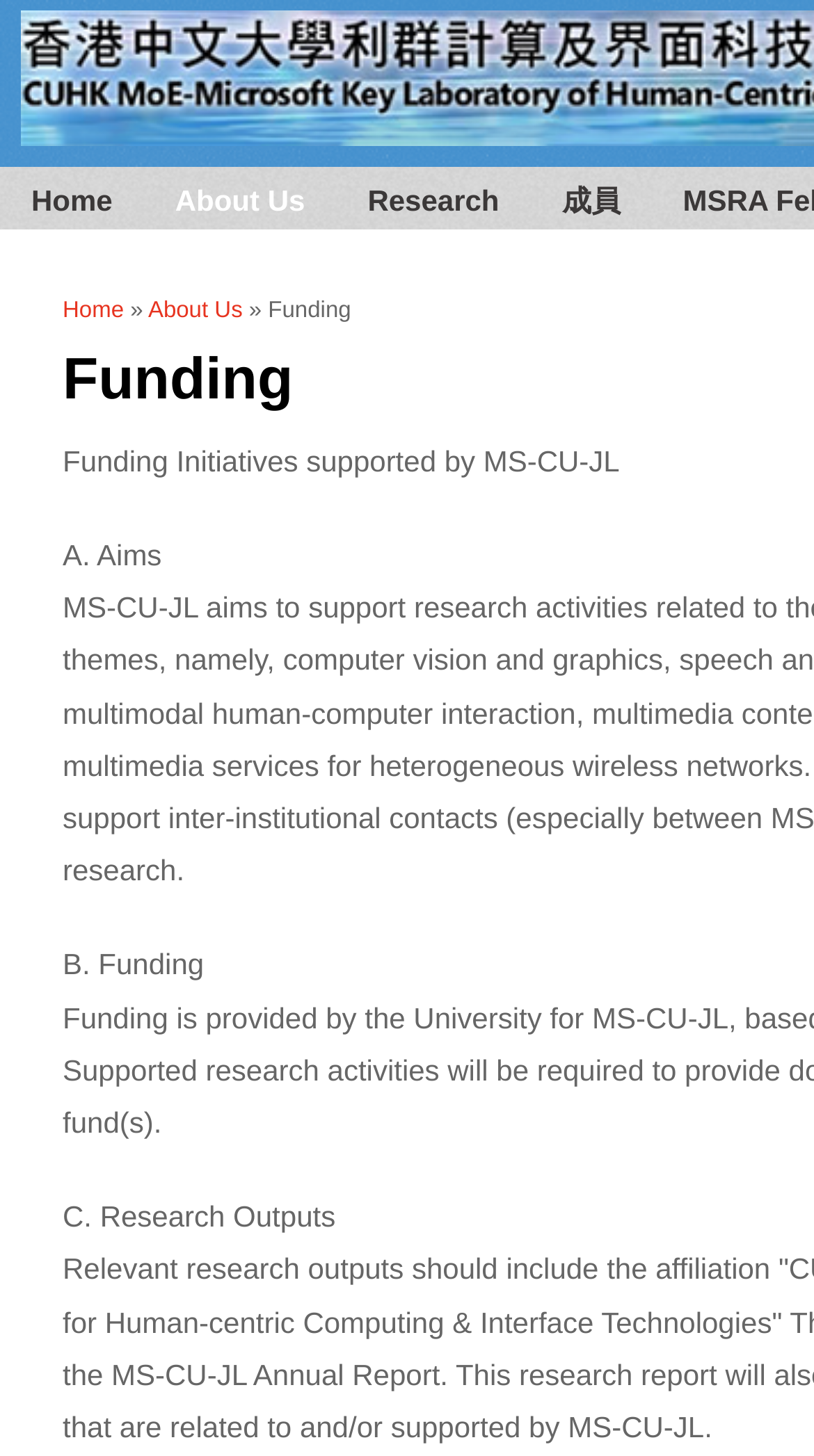Locate the bounding box coordinates for the element described below: "About Us". The coordinates must be four float values between 0 and 1, formatted as [left, top, right, bottom].

[0.182, 0.205, 0.298, 0.222]